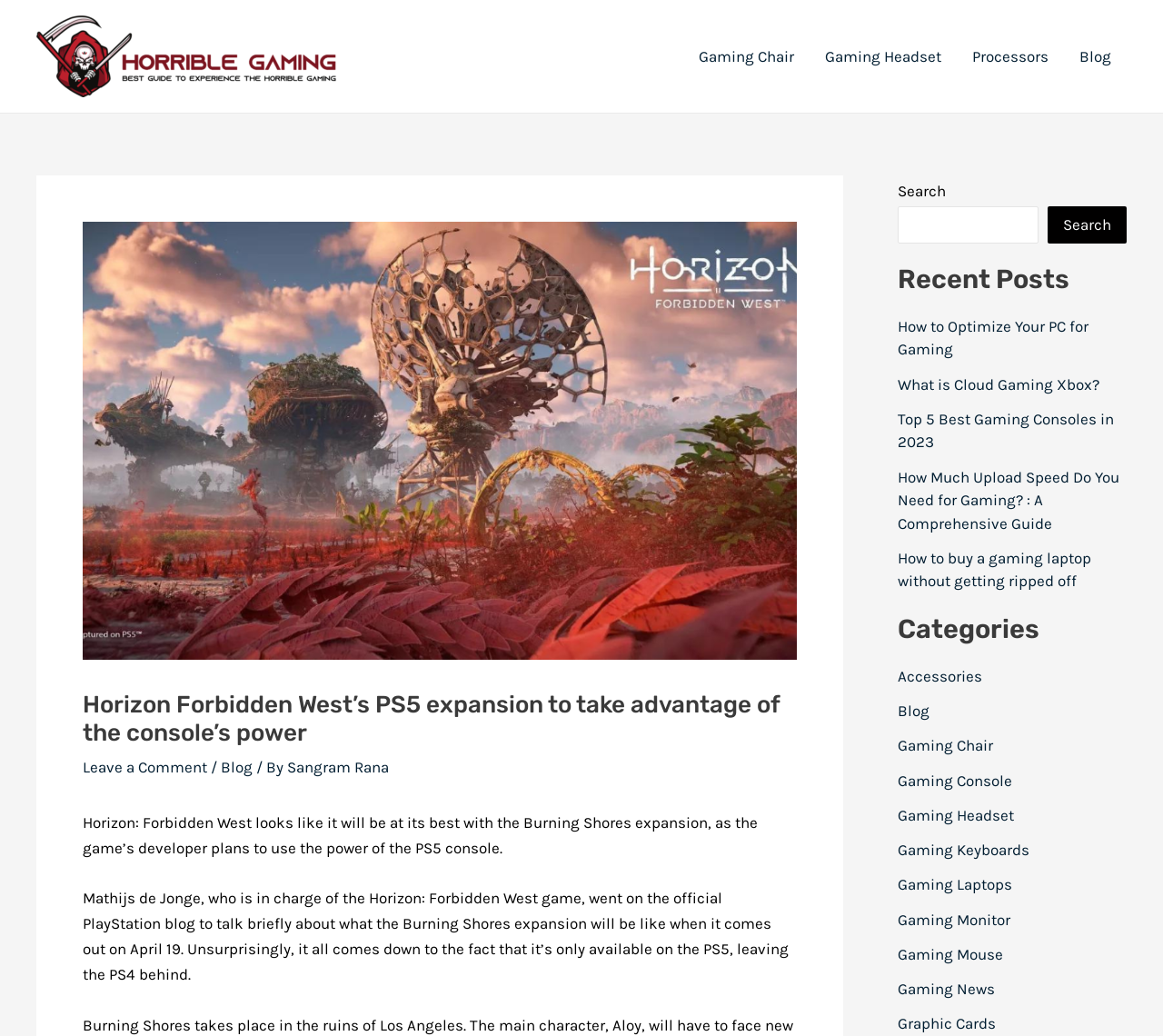What is the name of the game being discussed?
Please give a detailed and elaborate answer to the question.

I determined the answer by reading the heading 'Horizon Forbidden West’s PS5 expansion to take advantage of the console’s power' and the static text 'Horizon: Forbidden West looks like it will be at its best with the Burning Shores expansion, as the game’s developer plans to use the power of the PS5 console.' which both mention the game's name.